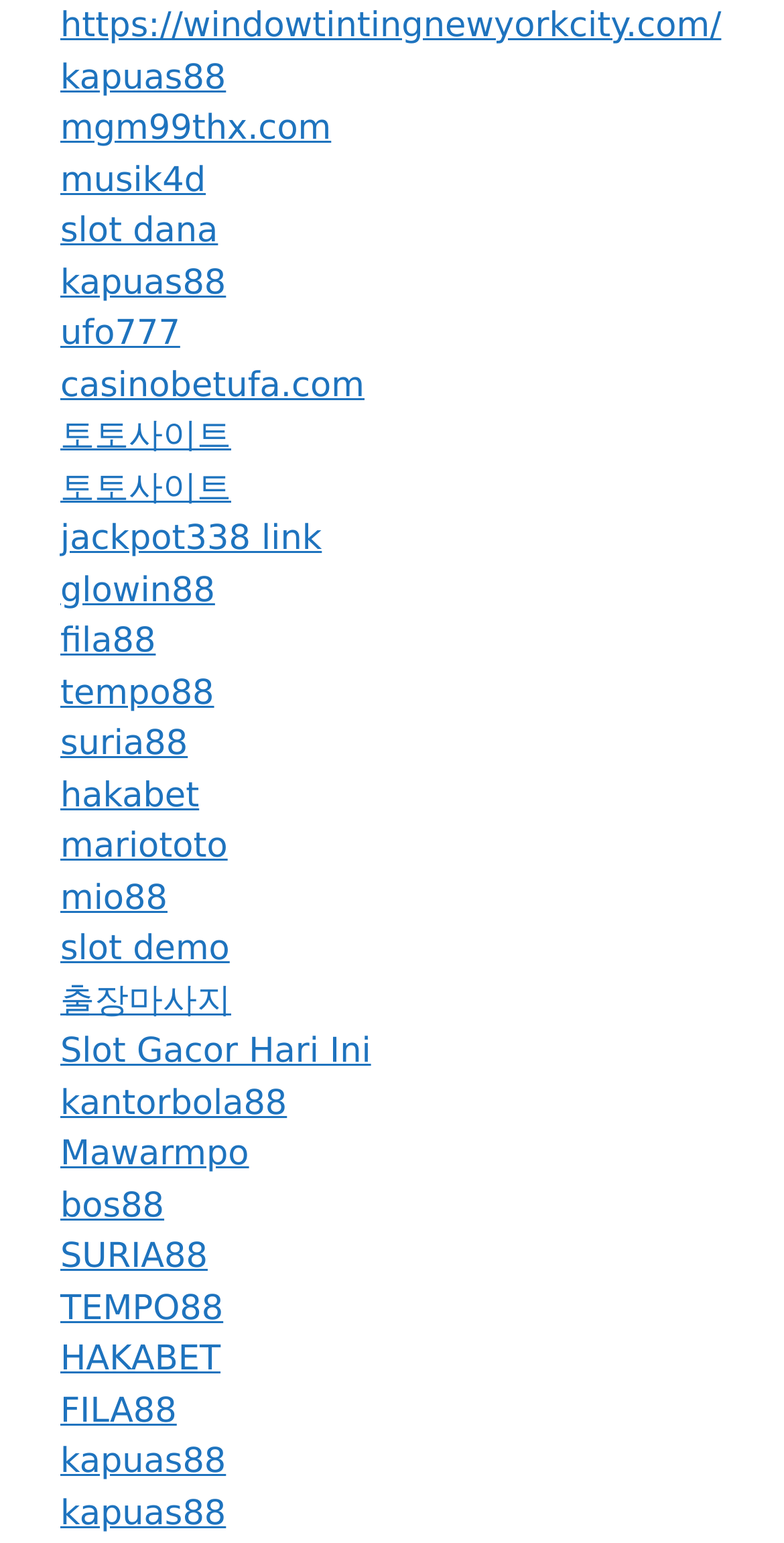What is the vertical position of the link 'Slot Gacor Hari Ini'?
Based on the image, give a one-word or short phrase answer.

above the link 'Slot demo'